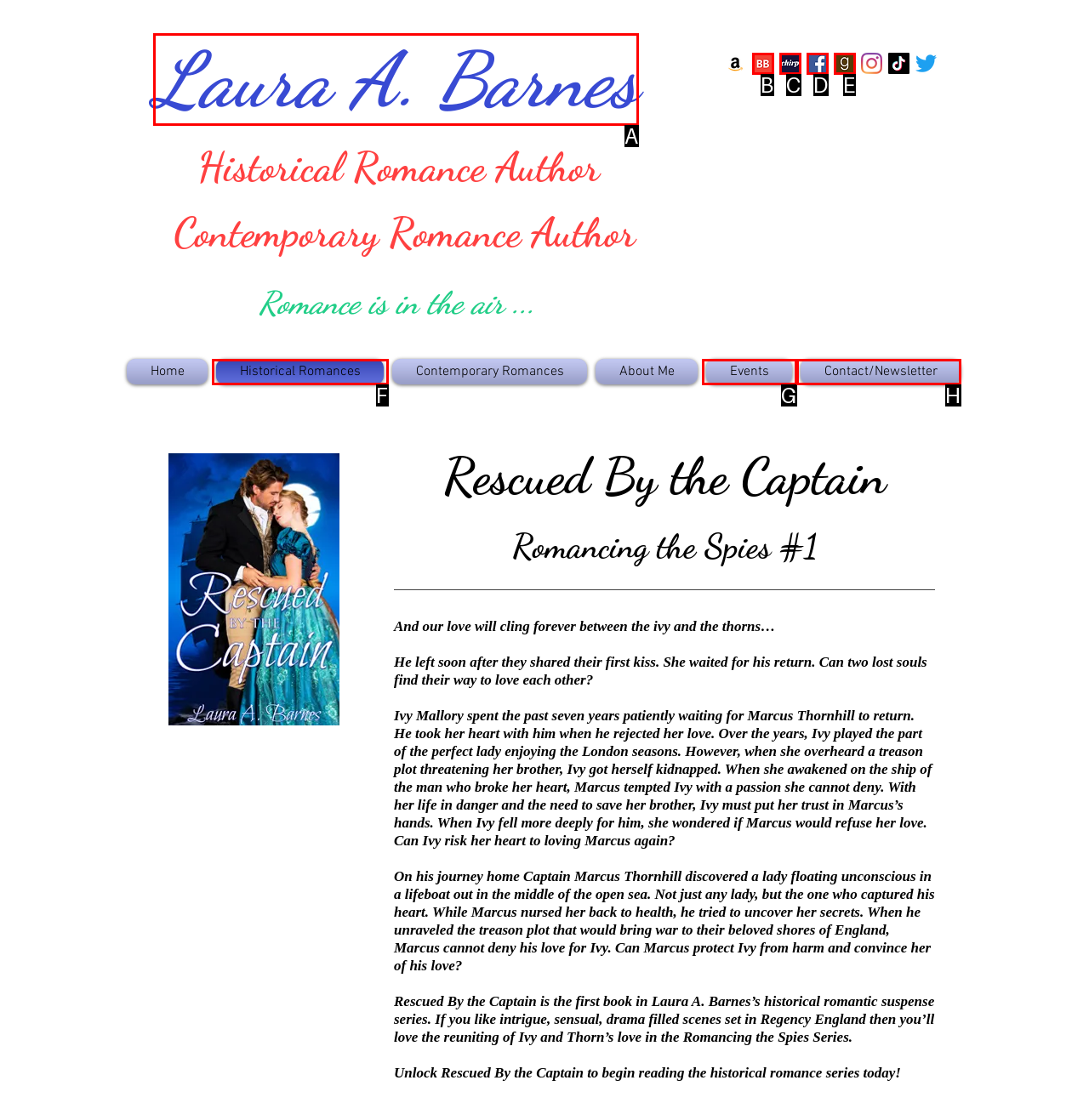Figure out which option to click to perform the following task: Visit author's homepage
Provide the letter of the correct option in your response.

A